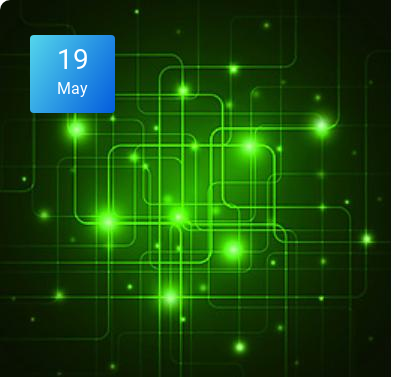Please answer the following question using a single word or phrase: 
What theme is suggested by the glowing lines and dots?

Technology and innovation